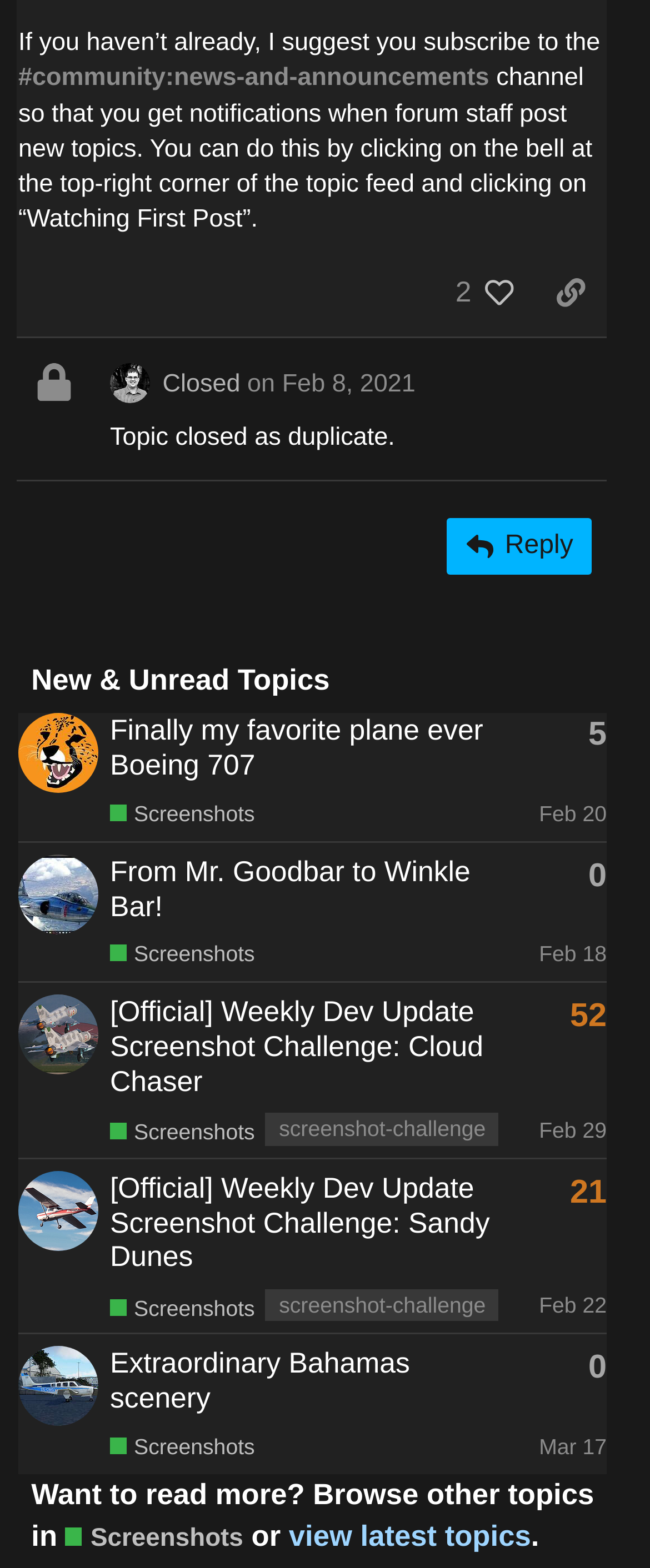What is the title of the latest topic?
Please provide a comprehensive answer based on the contents of the image.

I looked at the last gridcell element under the 'New & Unread Topics' section, which represents the latest topic. The heading element within this gridcell has the text 'Extraordinary Bahamas scenery', which is the title of the latest topic.